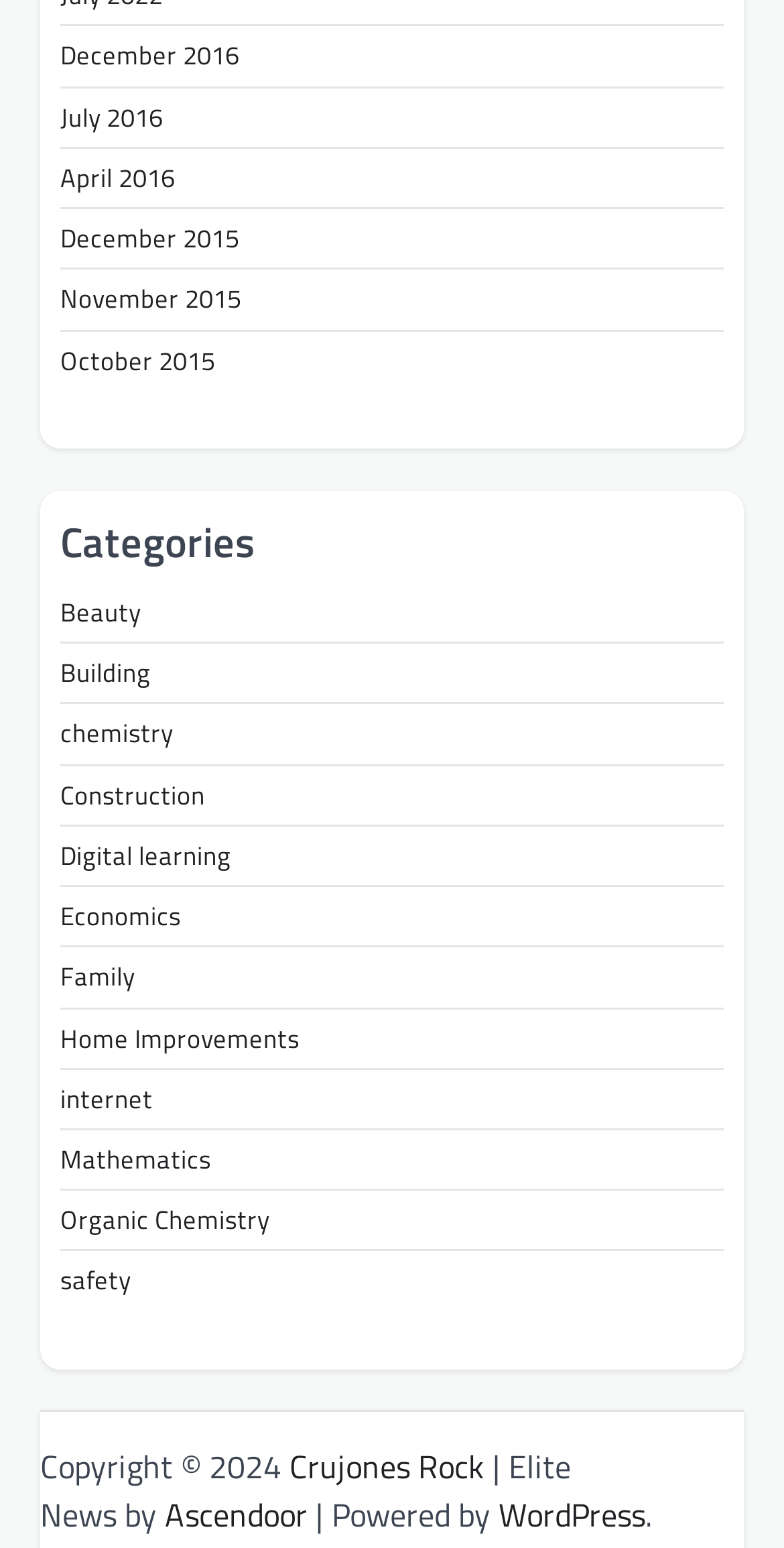Find the bounding box coordinates of the clickable area that will achieve the following instruction: "Click on the link to learn about not saying thank you in English".

None